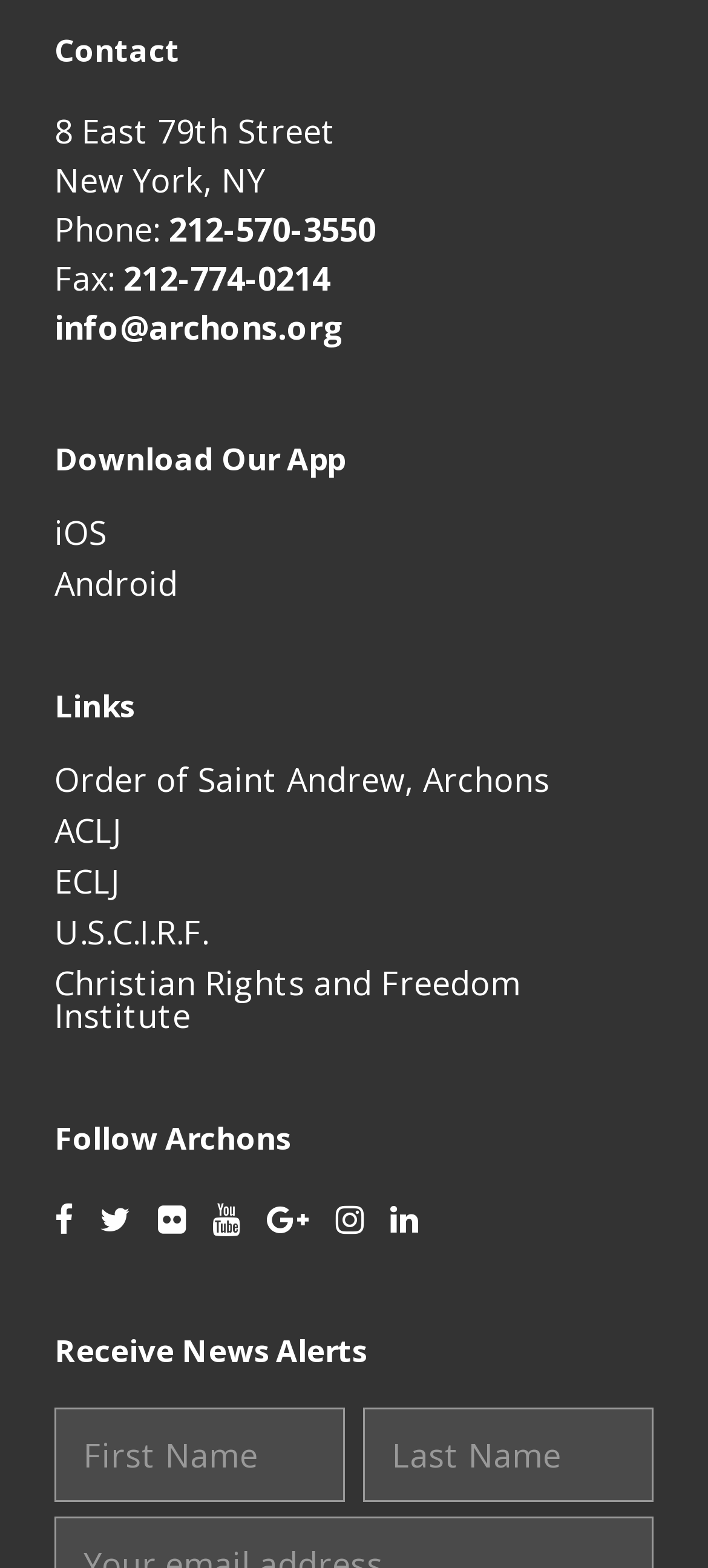How can I download the Archons app?
Based on the screenshot, answer the question with a single word or phrase.

iOS and Android